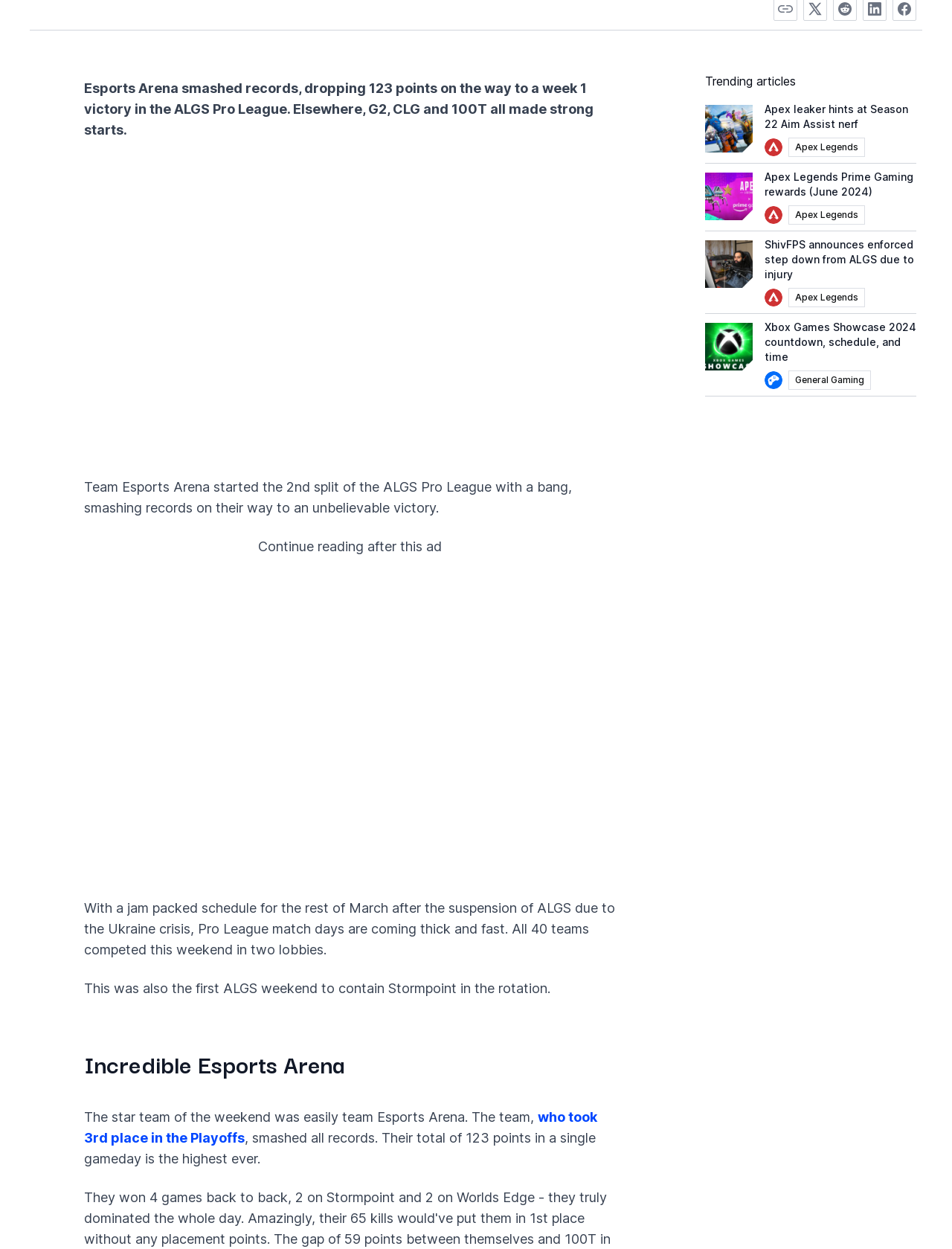Please determine the bounding box coordinates of the element's region to click for the following instruction: "View the trending article about ShivFPS's step down from ALGS".

[0.803, 0.19, 0.962, 0.225]